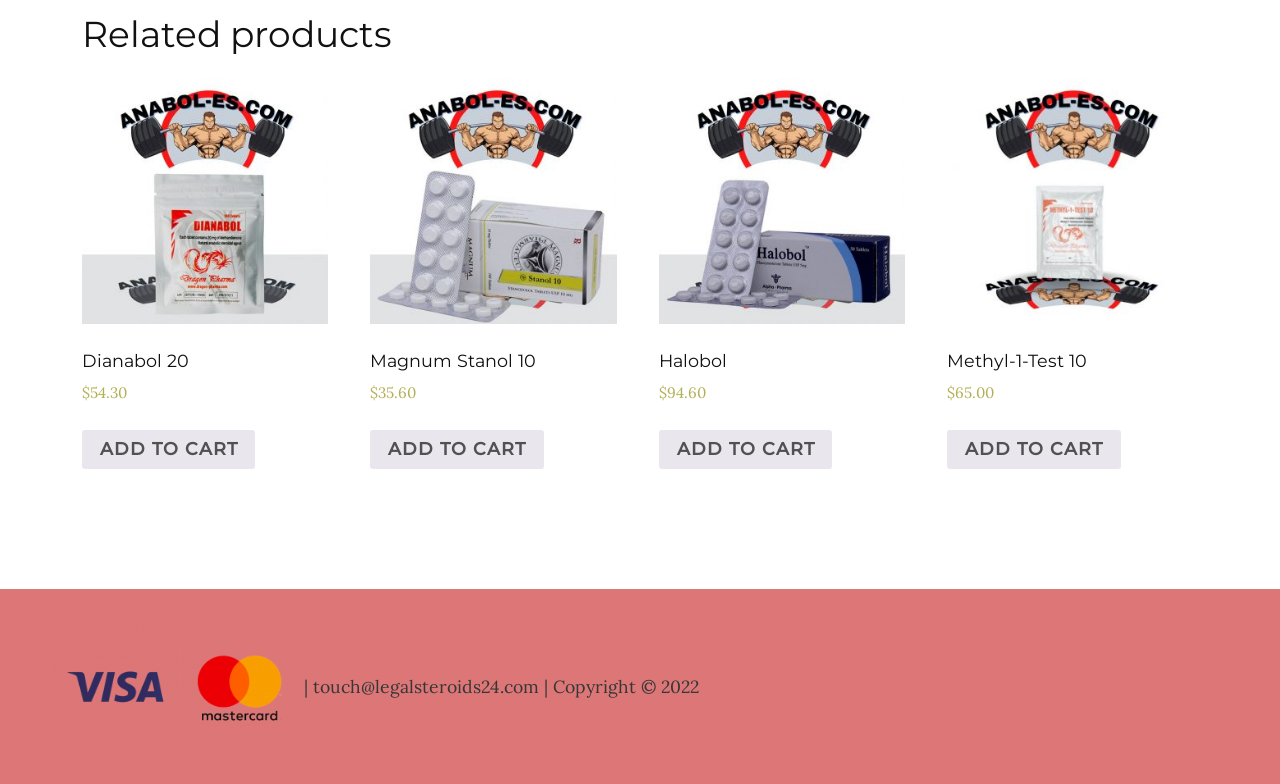Identify the bounding box coordinates for the element you need to click to achieve the following task: "View product details of Magnum Stanol 10". Provide the bounding box coordinates as four float numbers between 0 and 1, in the form [left, top, right, bottom].

[0.289, 0.099, 0.482, 0.516]